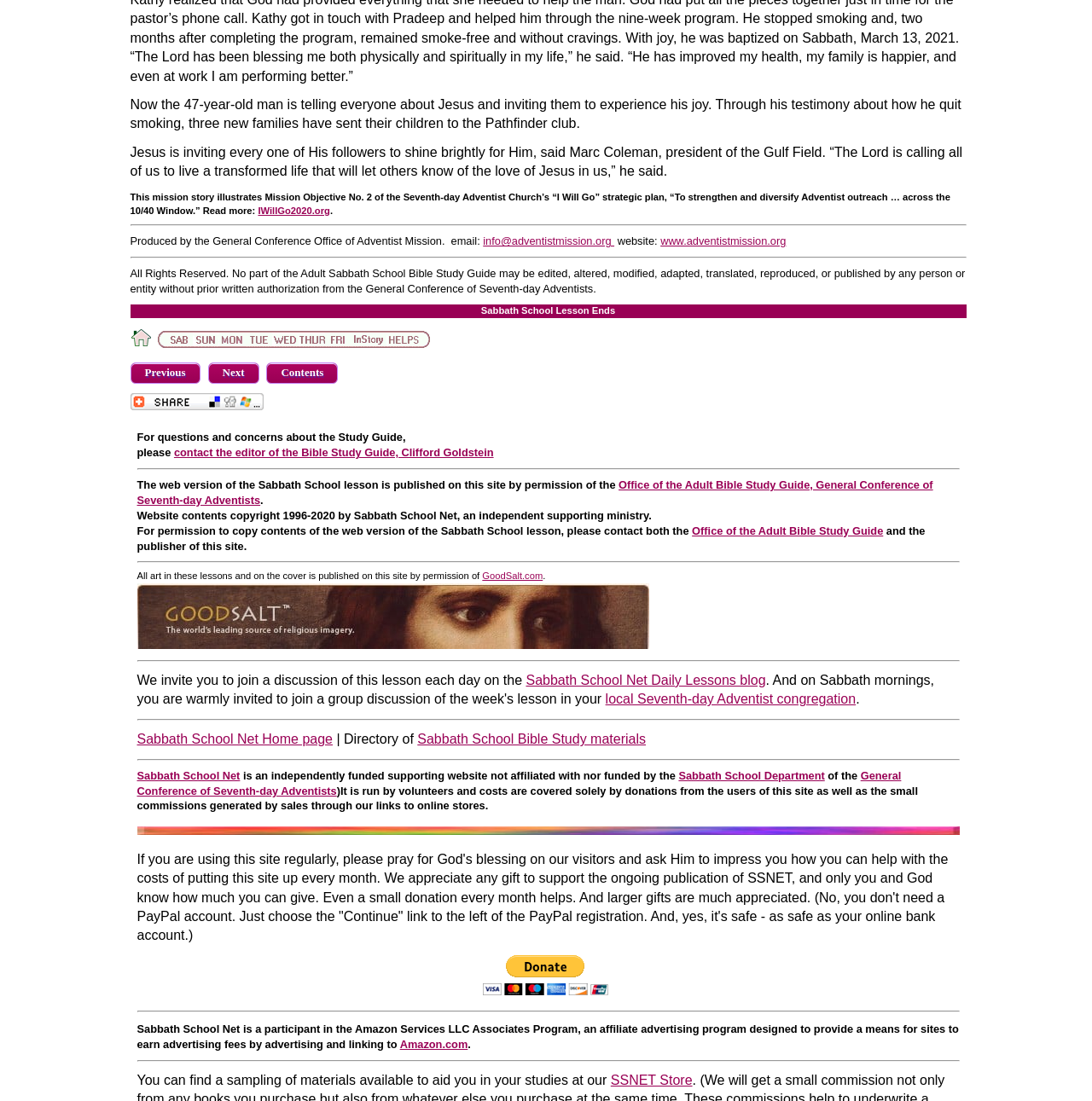What is the name of the editor of the Bible Study Guide?
Use the image to give a comprehensive and detailed response to the question.

The webpage mentions that for questions and concerns about the Study Guide, please contact the editor of the Bible Study Guide, Clifford Goldstein, indicating that Clifford Goldstein is the editor of the Bible Study Guide.